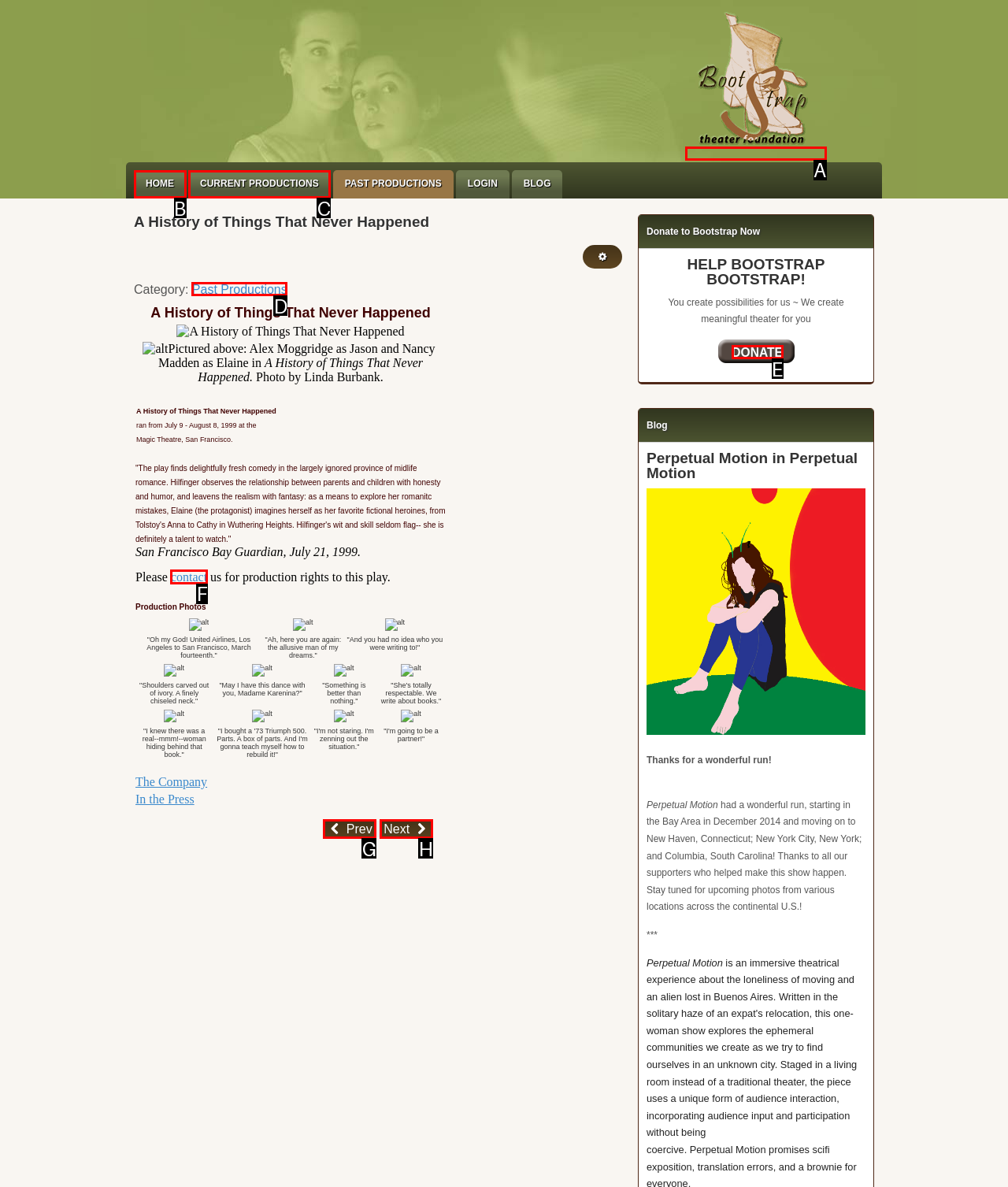Which option should you click on to fulfill this task: Contact for production rights? Answer with the letter of the correct choice.

F